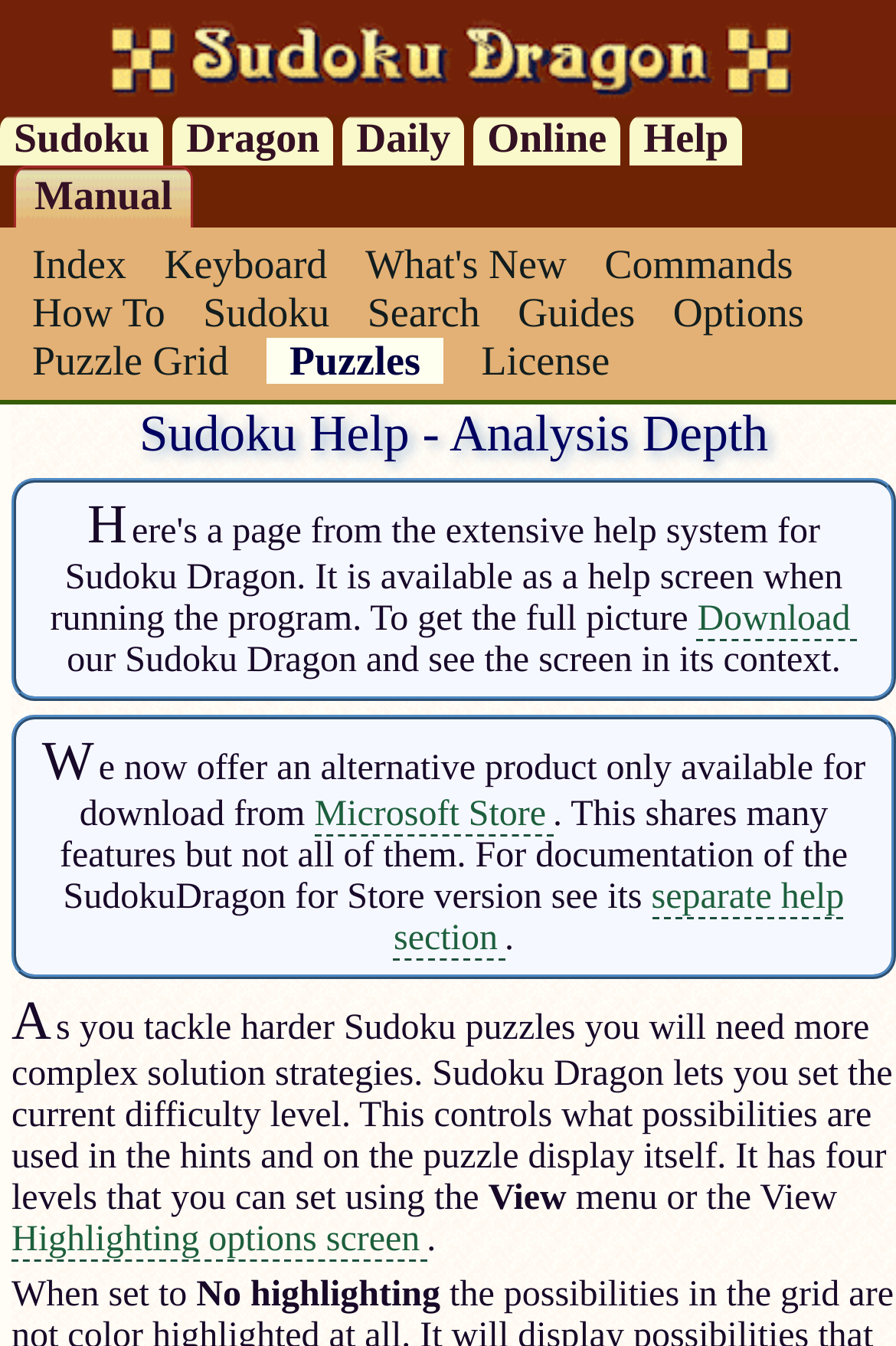Please find the bounding box coordinates of the element that must be clicked to perform the given instruction: "Download Sudoku Dragon". The coordinates should be four float numbers from 0 to 1, i.e., [left, top, right, bottom].

[0.778, 0.446, 0.957, 0.476]